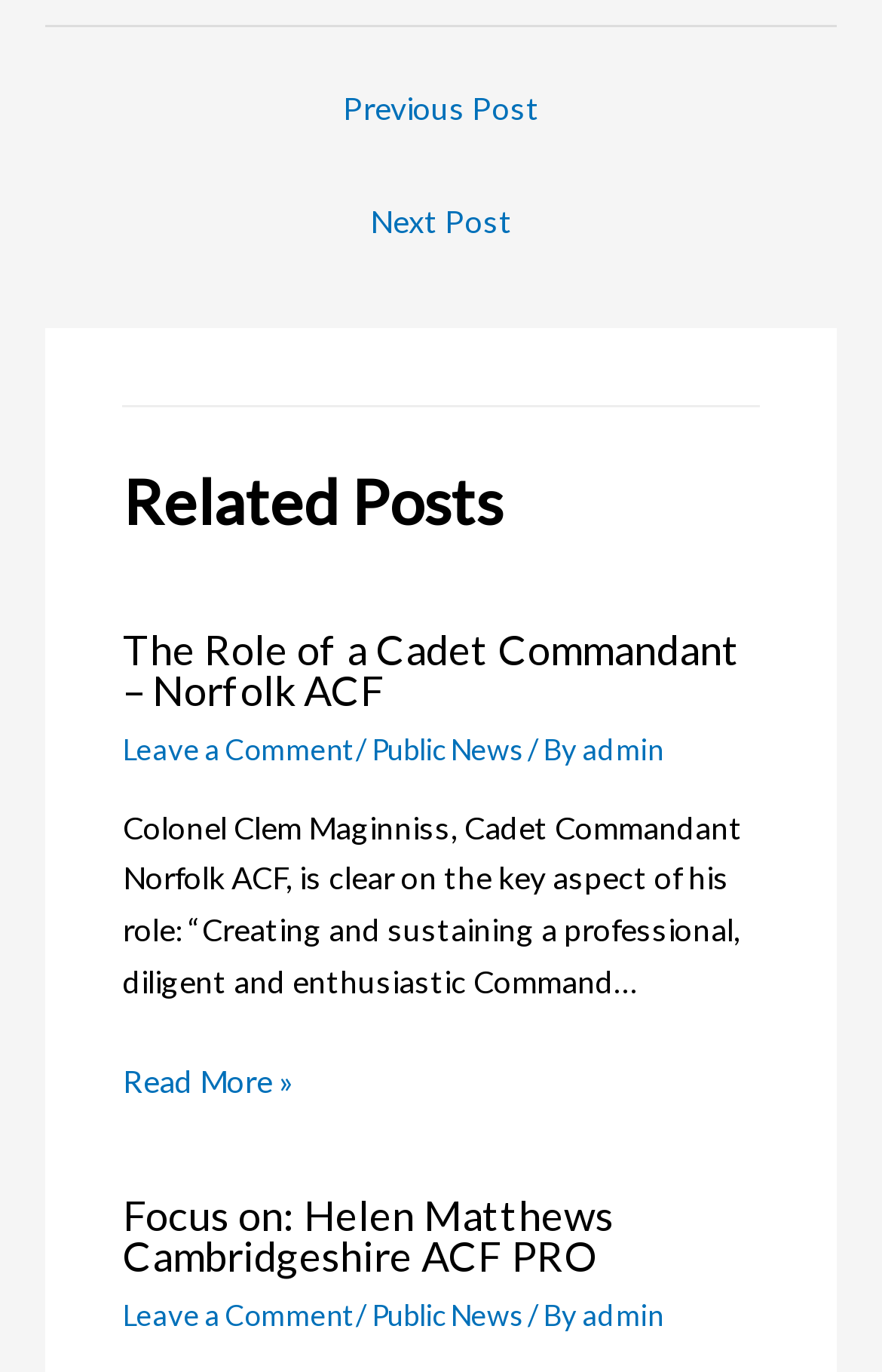Find and provide the bounding box coordinates for the UI element described here: "Public News". The coordinates should be given as four float numbers between 0 and 1: [left, top, right, bottom].

[0.421, 0.532, 0.593, 0.559]